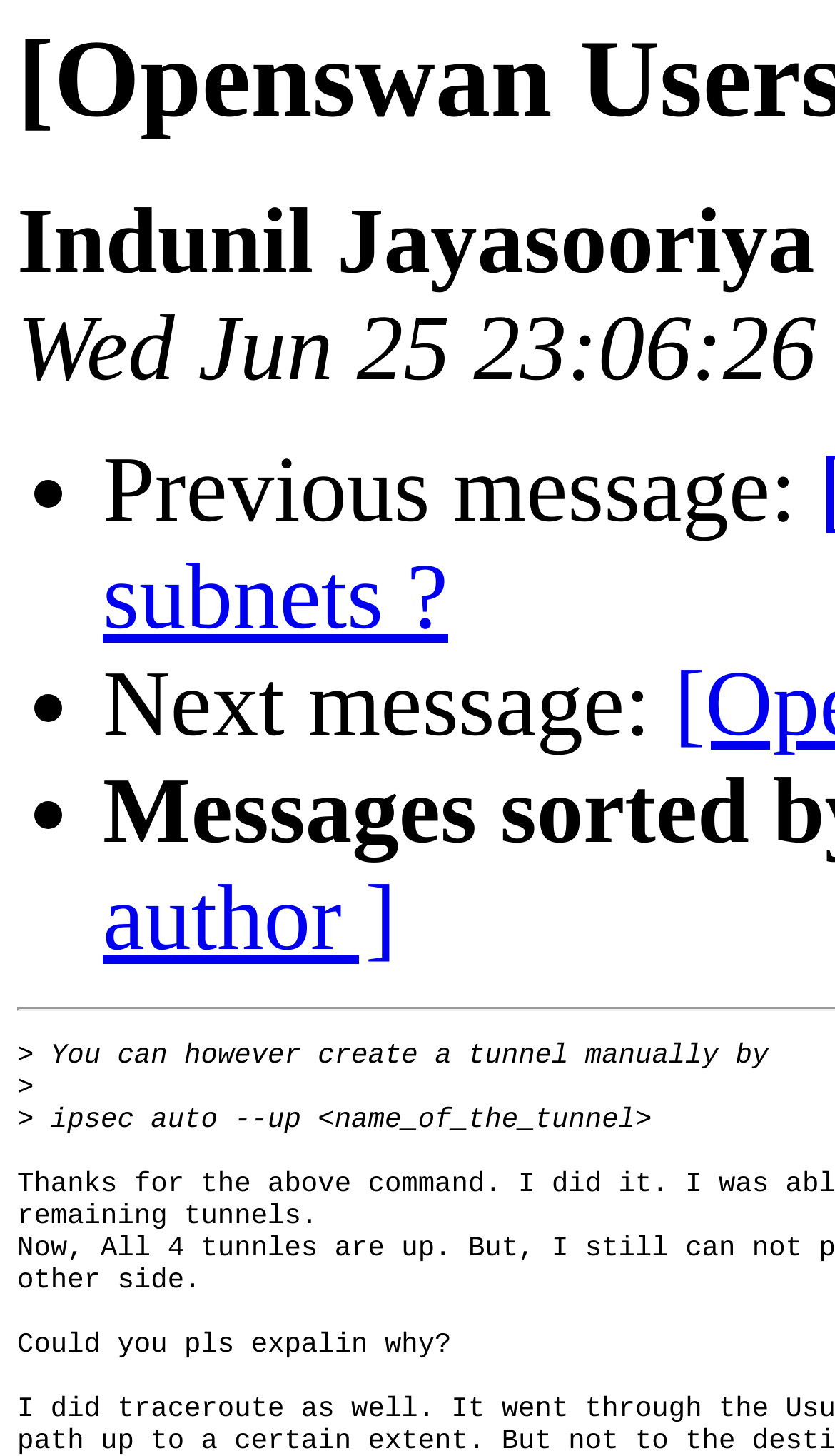Please answer the following question using a single word or phrase: 
What symbol is used to indicate a message?

>